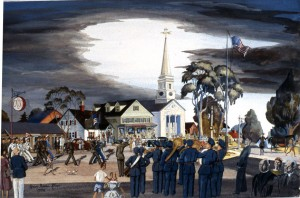Paint a vivid picture of the image with your description.

The image depicts a poignant scene from a community gathering, likely a Memorial Day Parade, set against a dramatic sky. In the foreground, a group of uniformed veterans stands in salute, paying respect to the flag as it is displayed prominently in the background. The composition is enriched by a quaint New England village backdrop featuring traditional architecture, with a steepled church being a focal point. Surrounding buildings and trees add to the sense of locale, while figures in the scene reflect a blend of solemnity and community spirit. This artwork, painted by Gouri Ivanov-Rinov in 1952, captures the essence of remembrance and the connection between past and present, providing historical context to the ongoing traditions celebrated by the community.